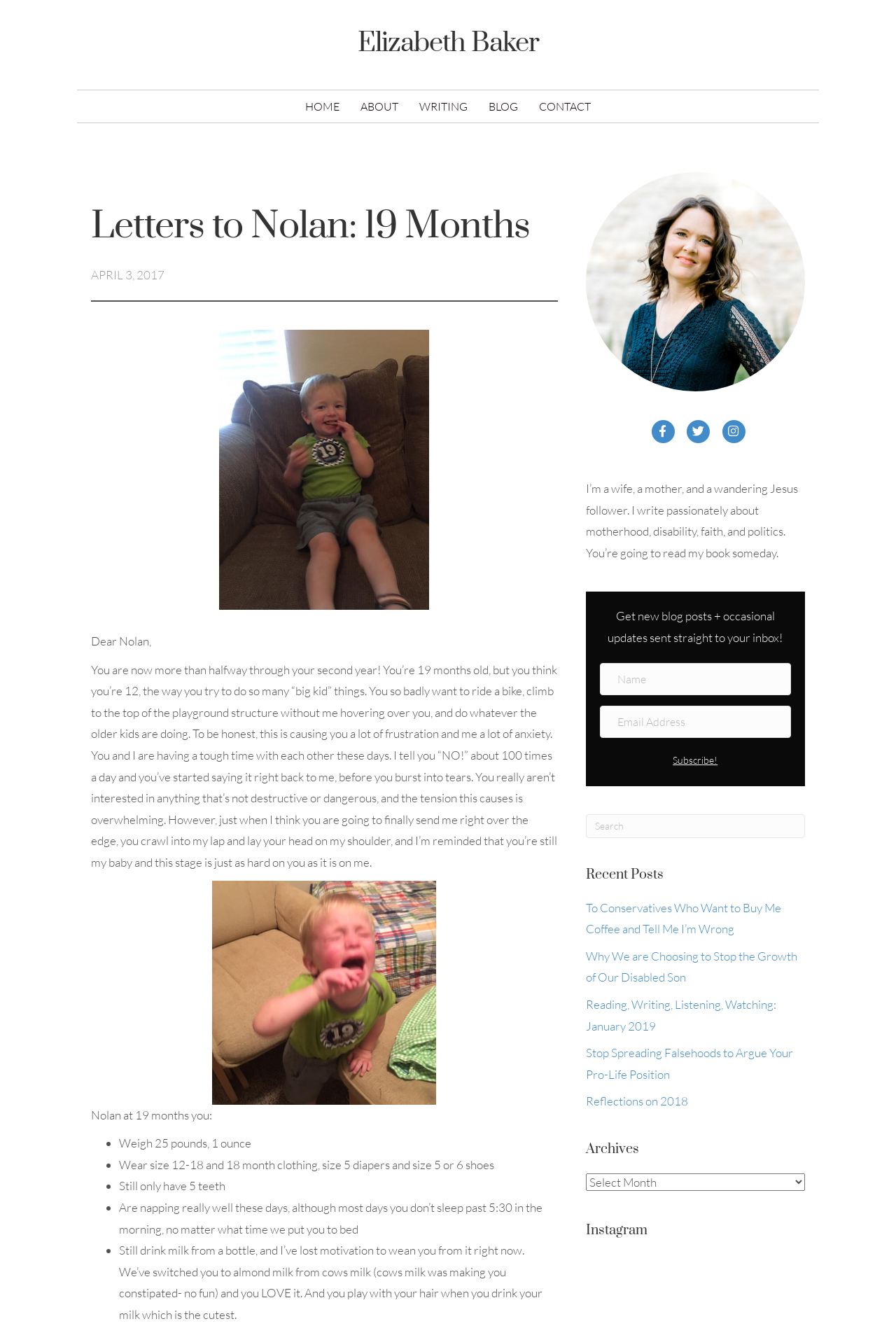How old is Nolan?
Based on the screenshot, give a detailed explanation to answer the question.

The text 'Letters to Nolan: 19 Months' is a heading on the webpage, indicating that Nolan is 19 months old.